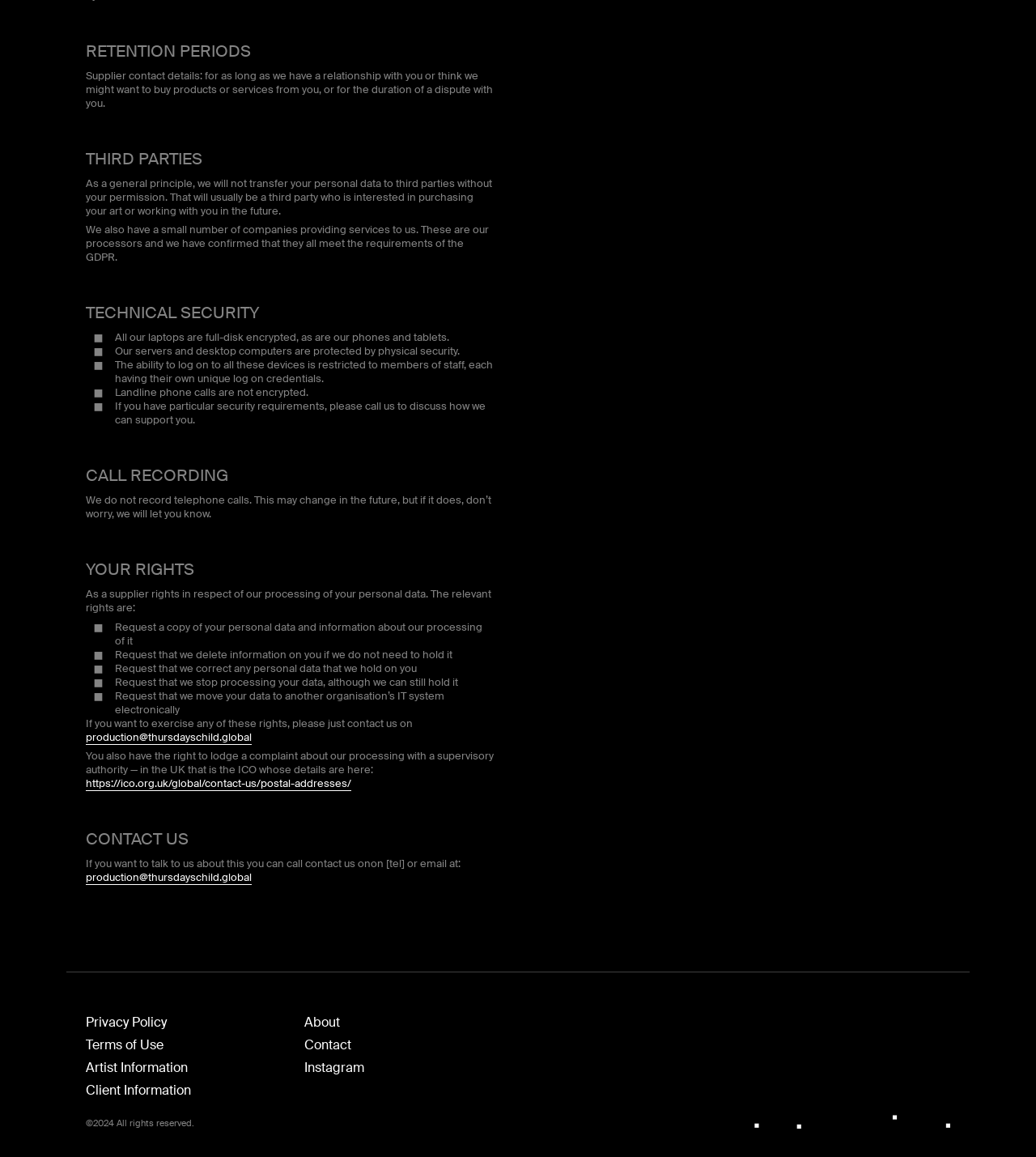Please identify the bounding box coordinates for the region that you need to click to follow this instruction: "Click the 'About' link".

[0.294, 0.876, 0.328, 0.891]